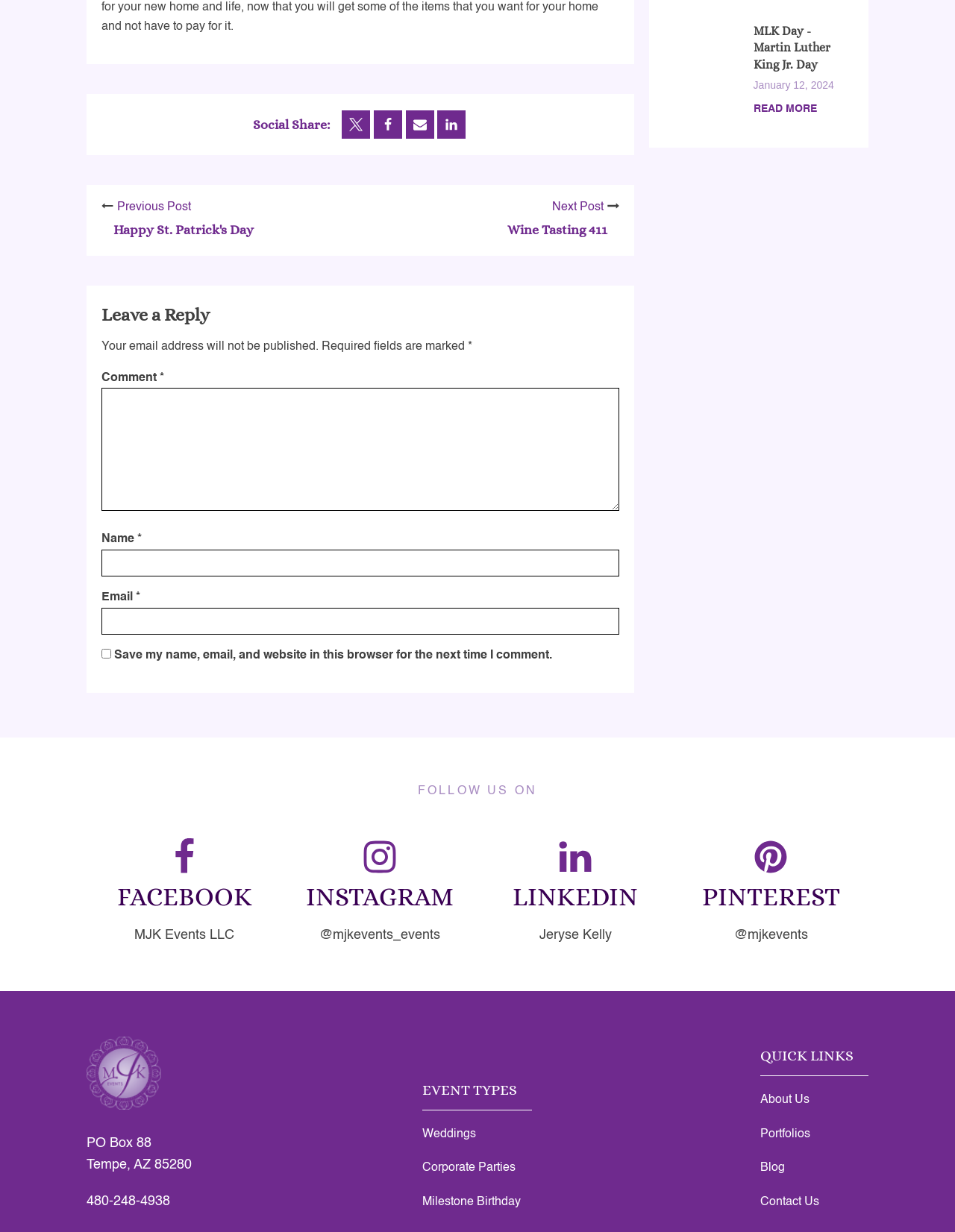What is the company name of the event organizer?
Carefully analyze the image and provide a detailed answer to the question.

I looked at the footer section of the webpage and found the company name 'MJK Events LLC'.